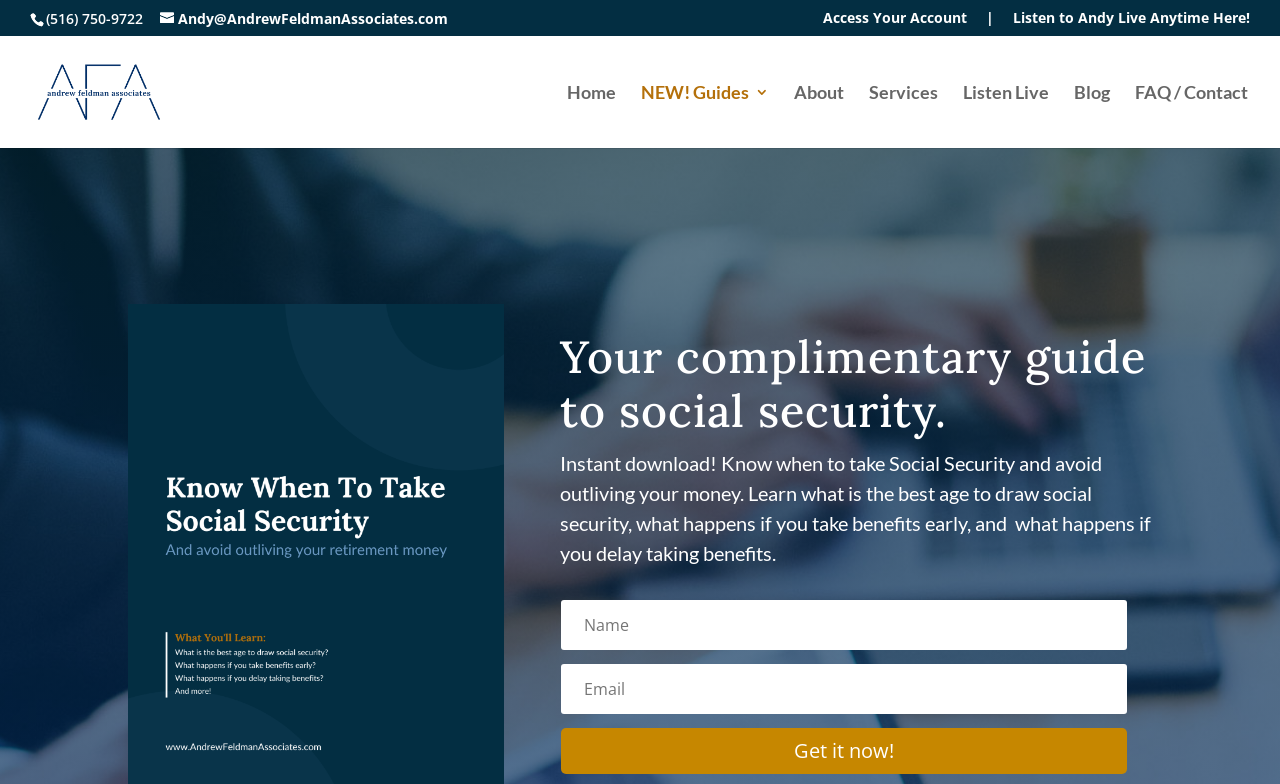Determine the bounding box coordinates of the clickable region to carry out the instruction: "Get the complimentary guide to social security".

[0.438, 0.928, 0.88, 0.987]